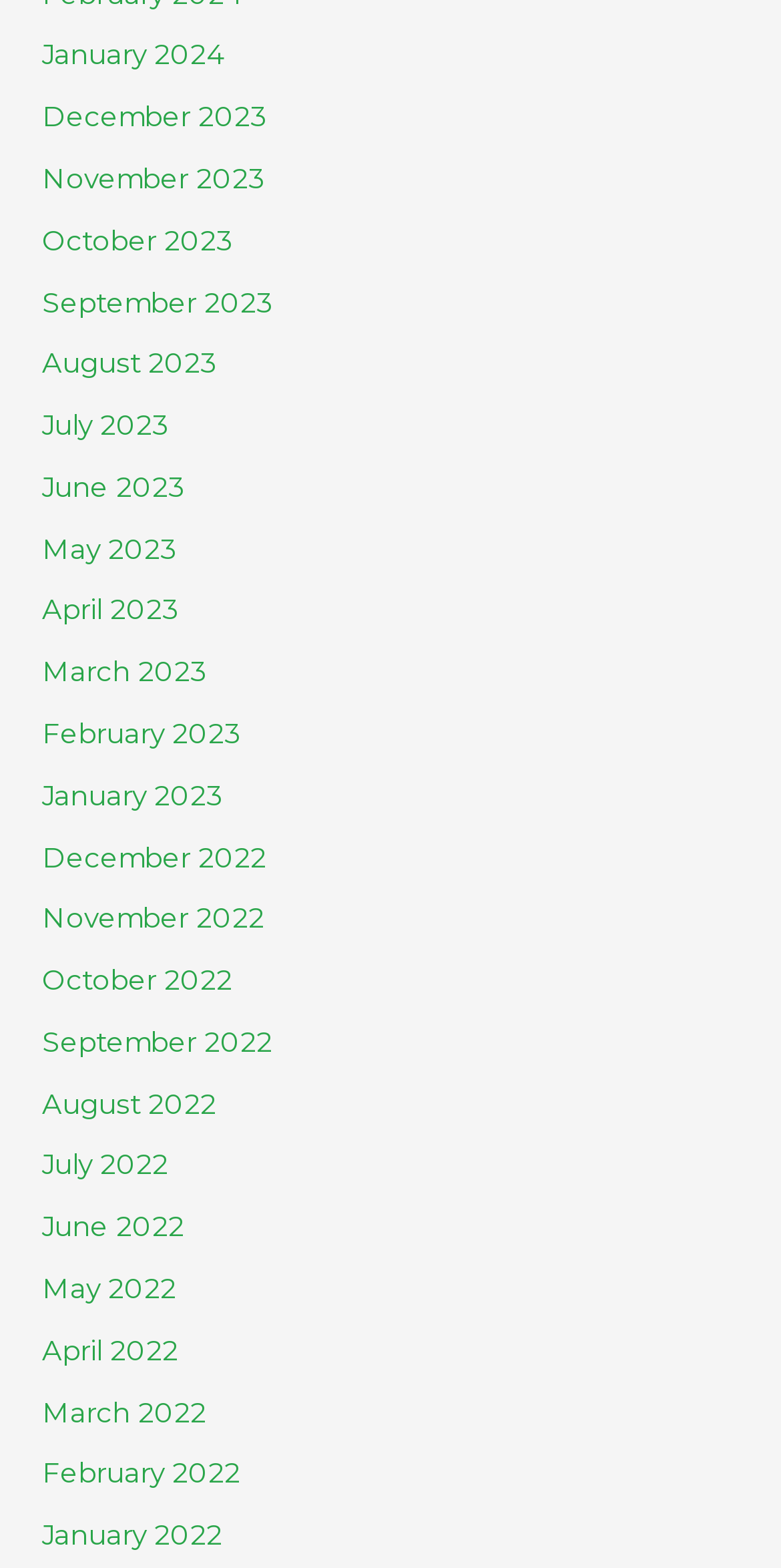Select the bounding box coordinates of the element I need to click to carry out the following instruction: "view January 2024".

[0.054, 0.025, 0.287, 0.045]